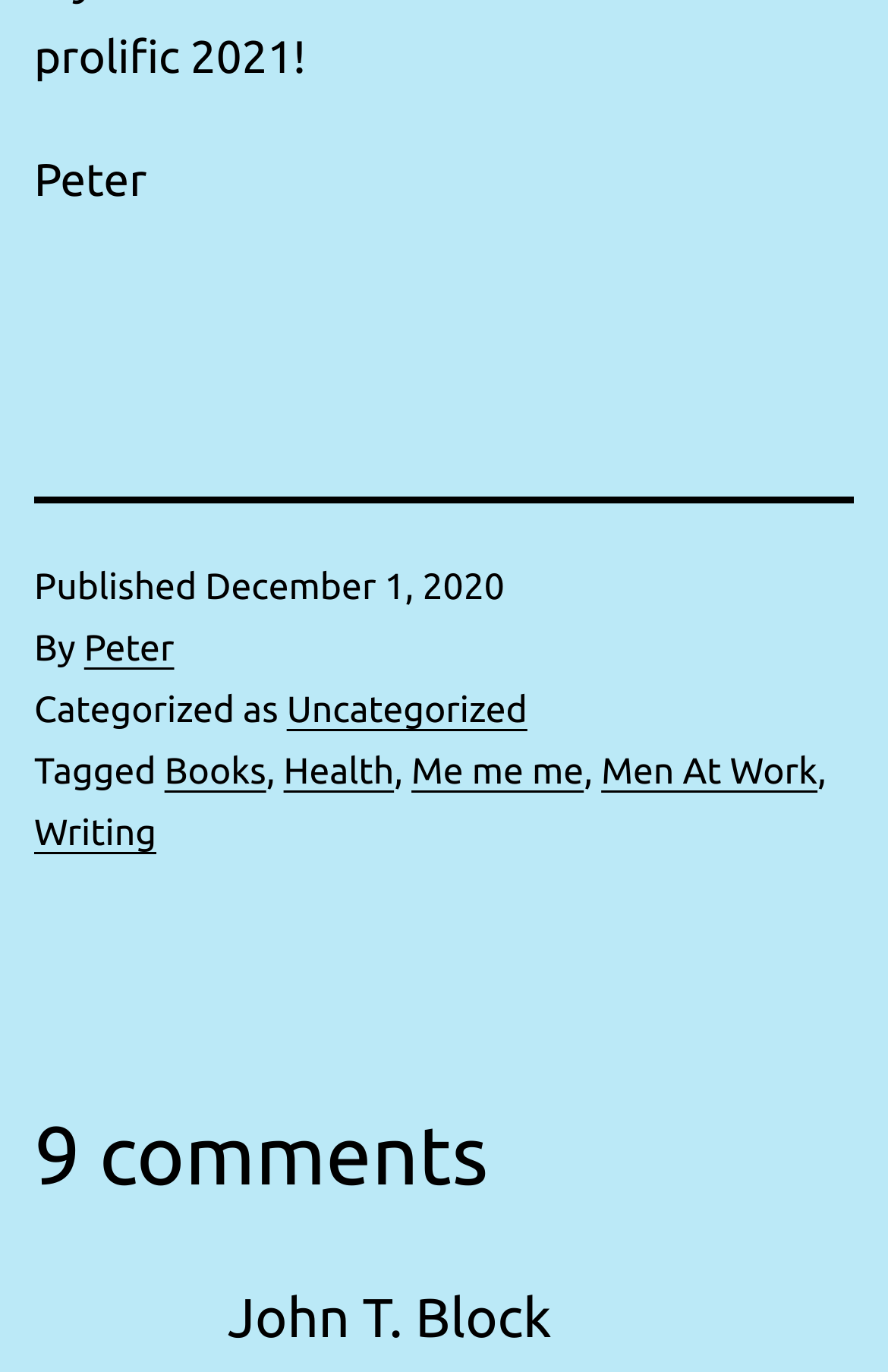Identify the bounding box for the described UI element: "Men At Work".

[0.677, 0.548, 0.921, 0.578]